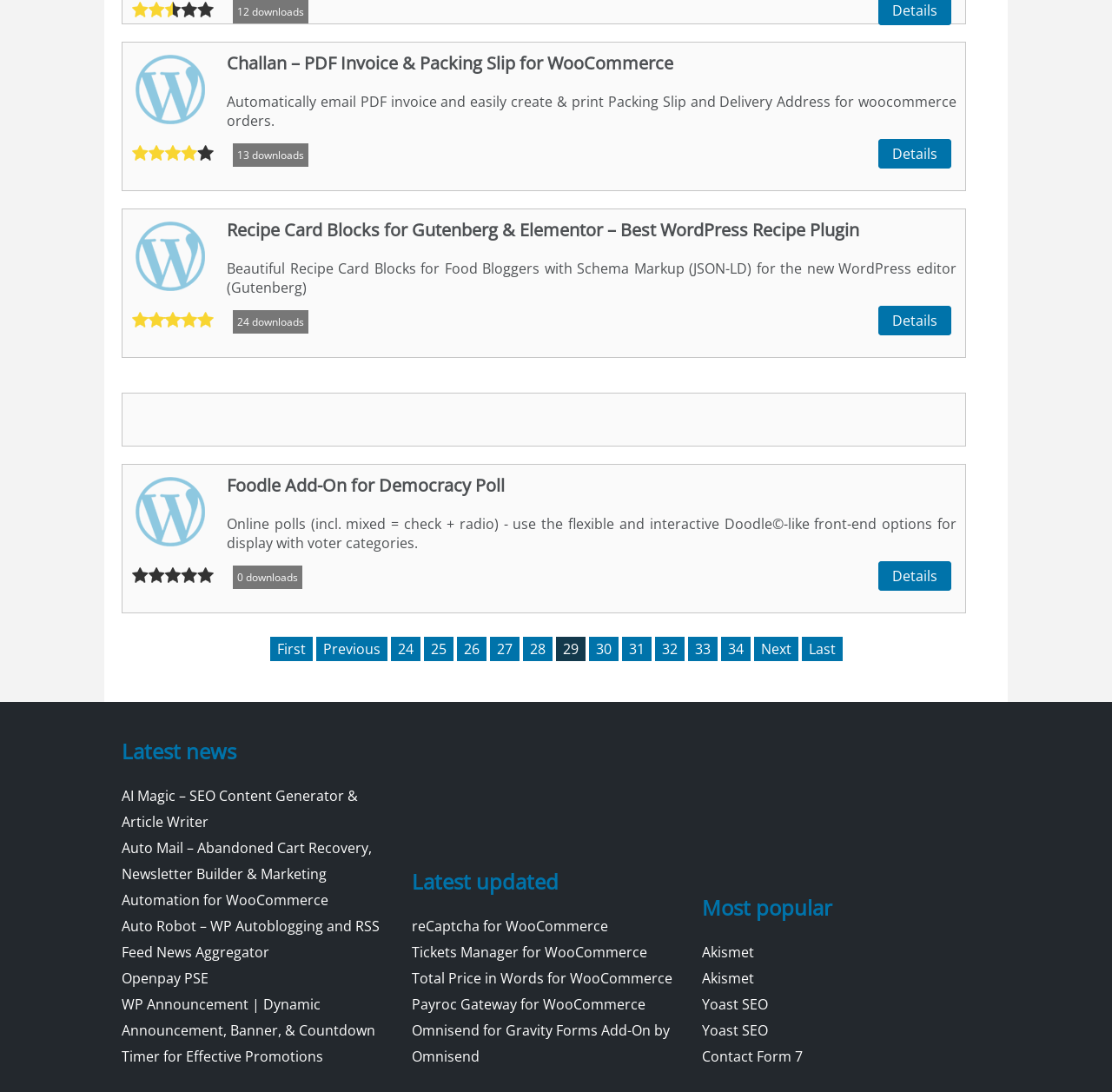Please specify the bounding box coordinates in the format (top-left x, top-left y, bottom-right x, bottom-right y), with all values as floating point numbers between 0 and 1. Identify the bounding box of the UI element described by: Openpay PSE

[0.109, 0.887, 0.188, 0.904]